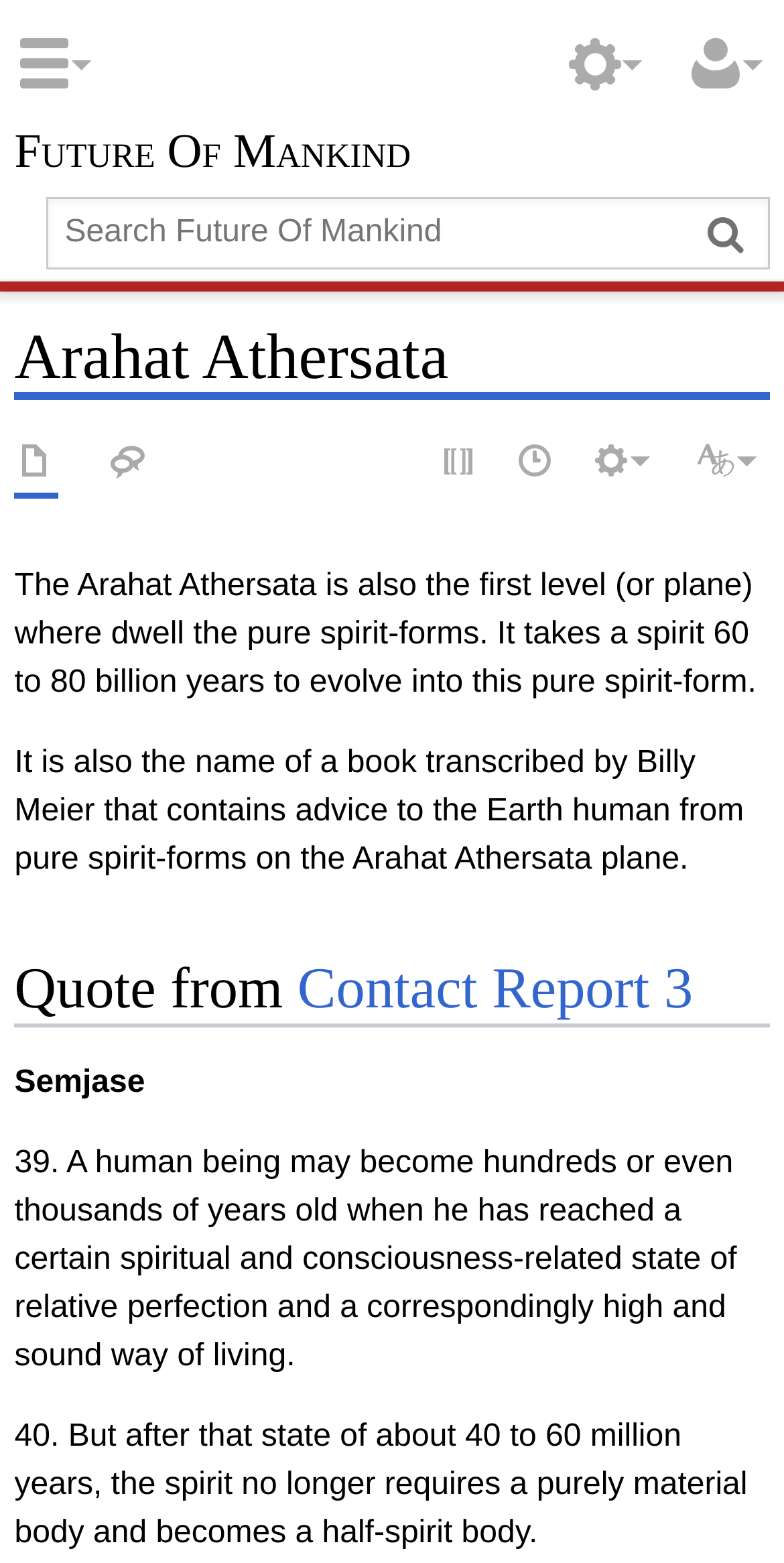Identify the bounding box coordinates of the section that should be clicked to achieve the task described: "Visit the Future Of Mankind page".

[0.018, 0.077, 0.634, 0.127]